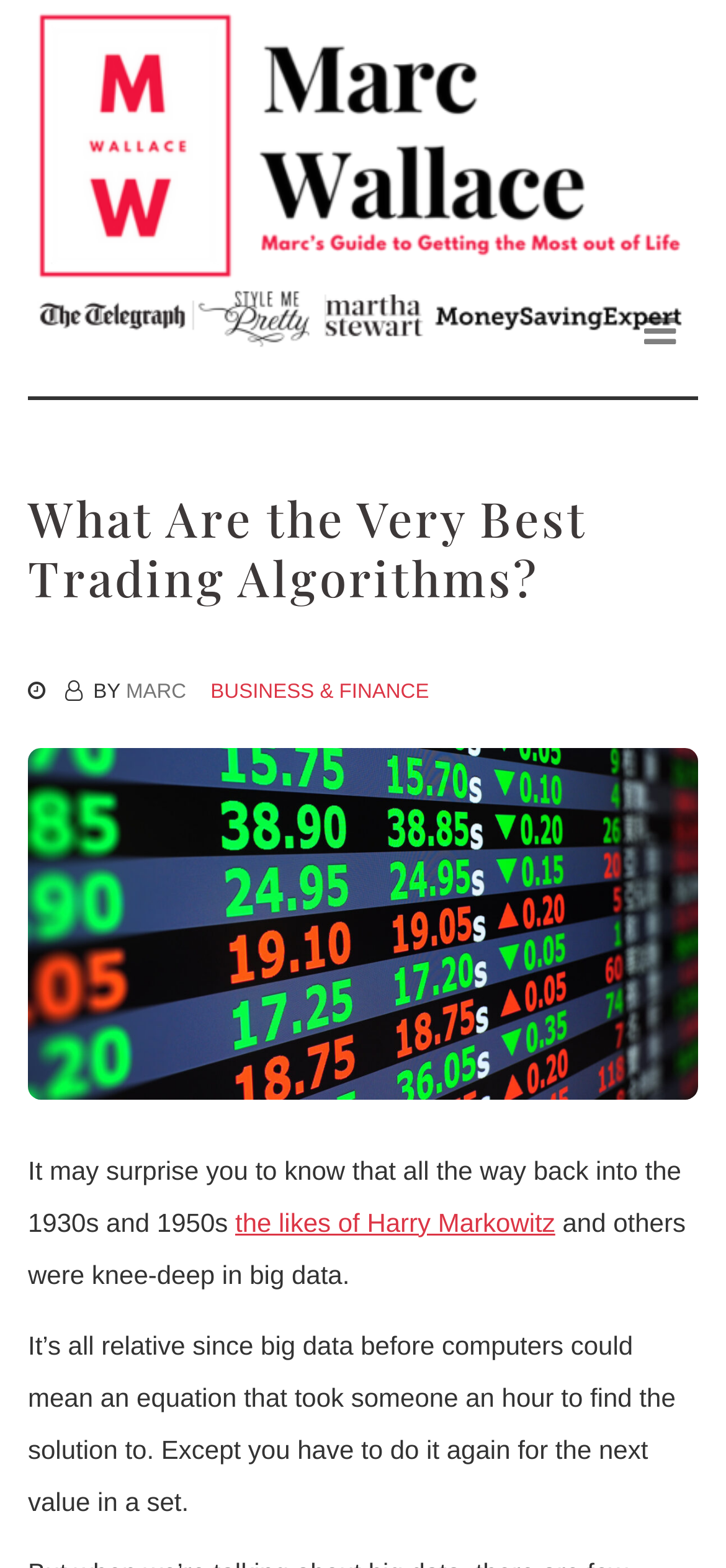Determine the bounding box coordinates for the UI element matching this description: "Business & Finance".

[0.29, 0.435, 0.591, 0.449]